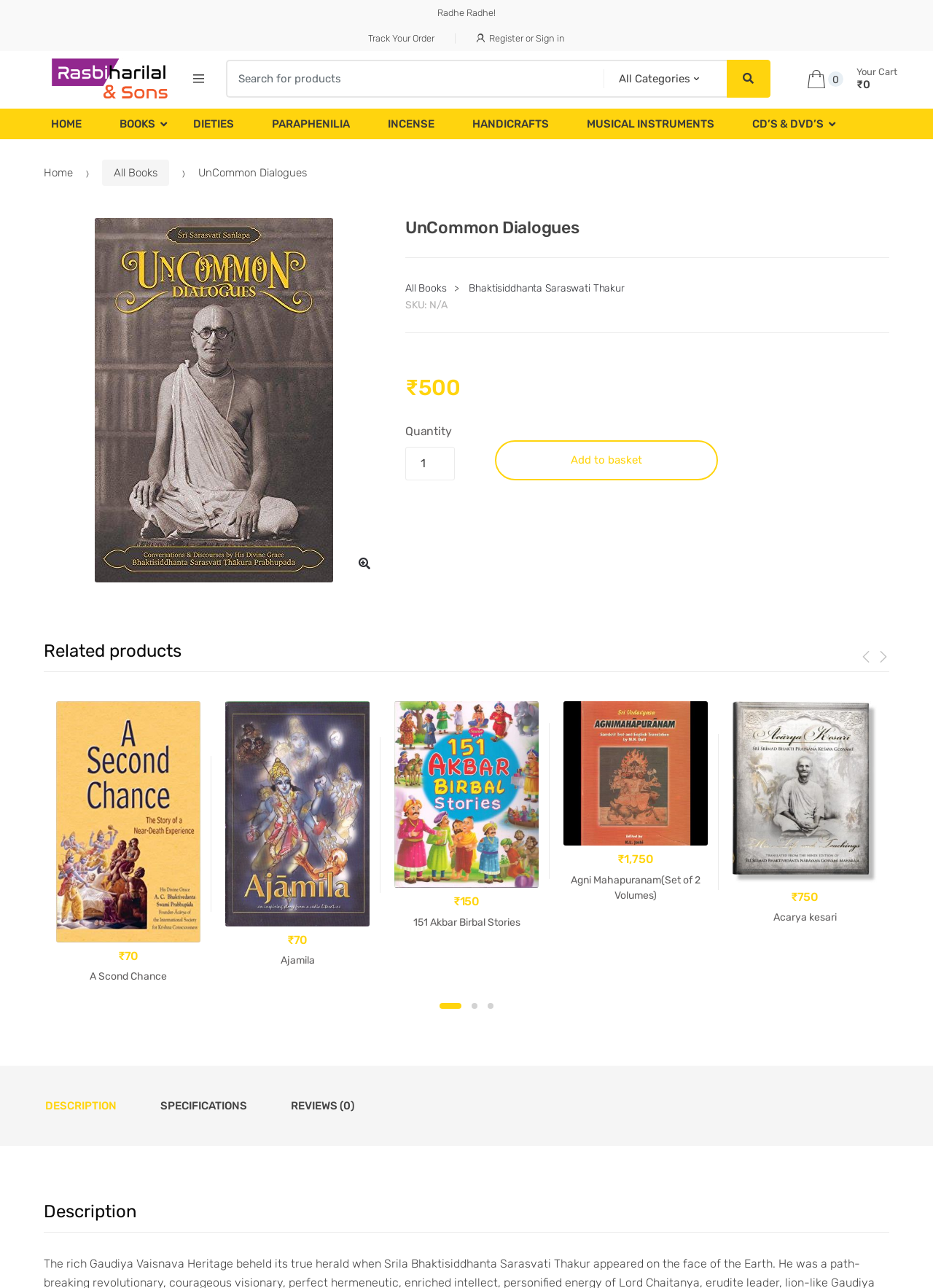What is the current quantity of the book in the cart?
Kindly give a detailed and elaborate answer to the question.

The current quantity of the book in the cart can be found in the 'Quantity' section, where it displays a spin button with a value of 1. This indicates that there is currently one book in the cart.